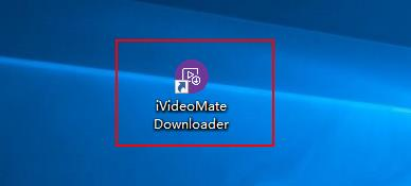What is the primary function of the iVideoMate Downloader?
Please respond to the question with a detailed and well-explained answer.

The icon's design, which incorporates symbols representing video and audio elements, suggests that the iVideoMate Downloader is a software designed to download videos from various platforms, such as Vimeo, as part of a step-by-step process.